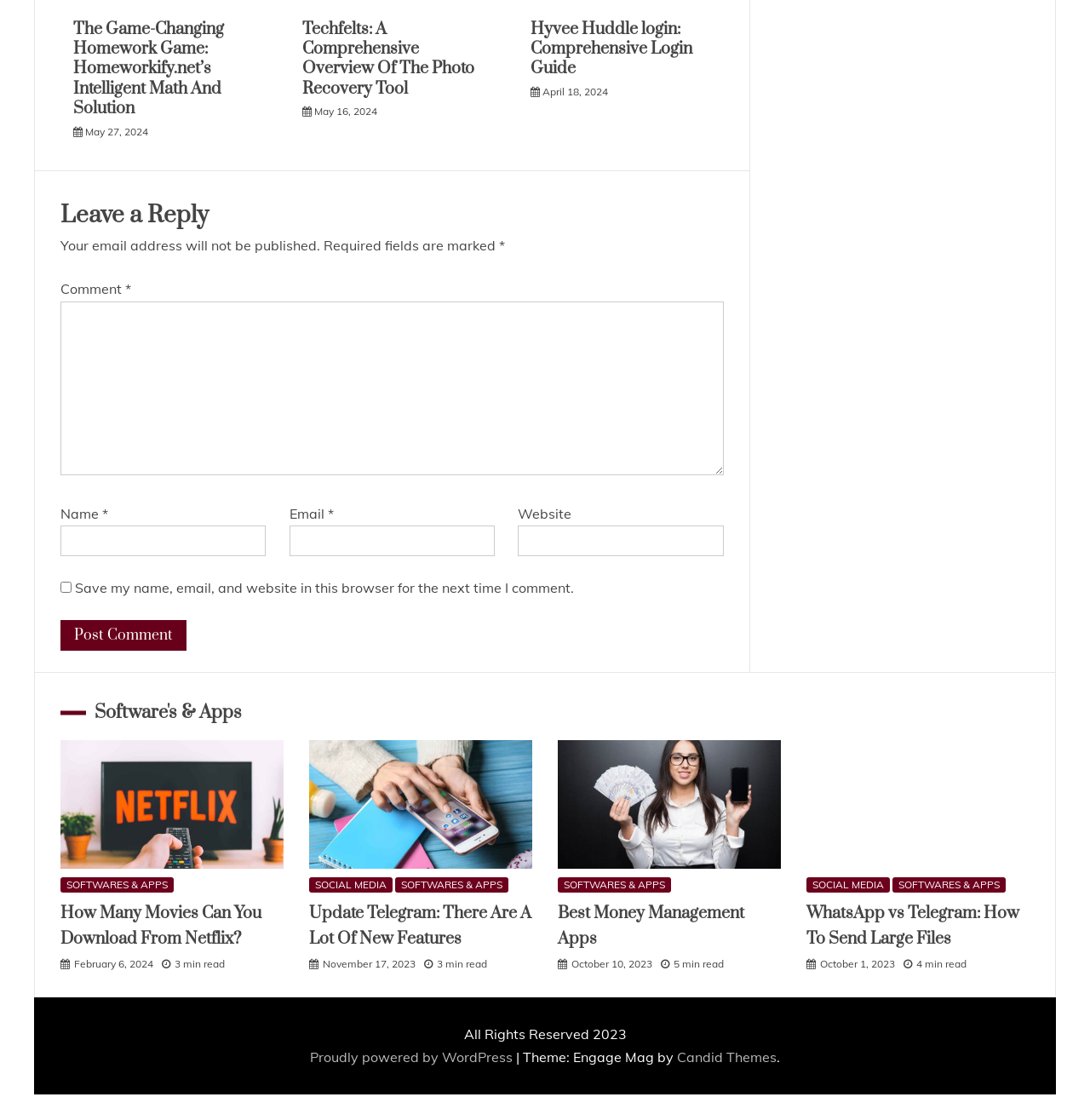Find the bounding box coordinates of the clickable area required to complete the following action: "Click on the 'Post Comment' button".

[0.055, 0.554, 0.171, 0.581]